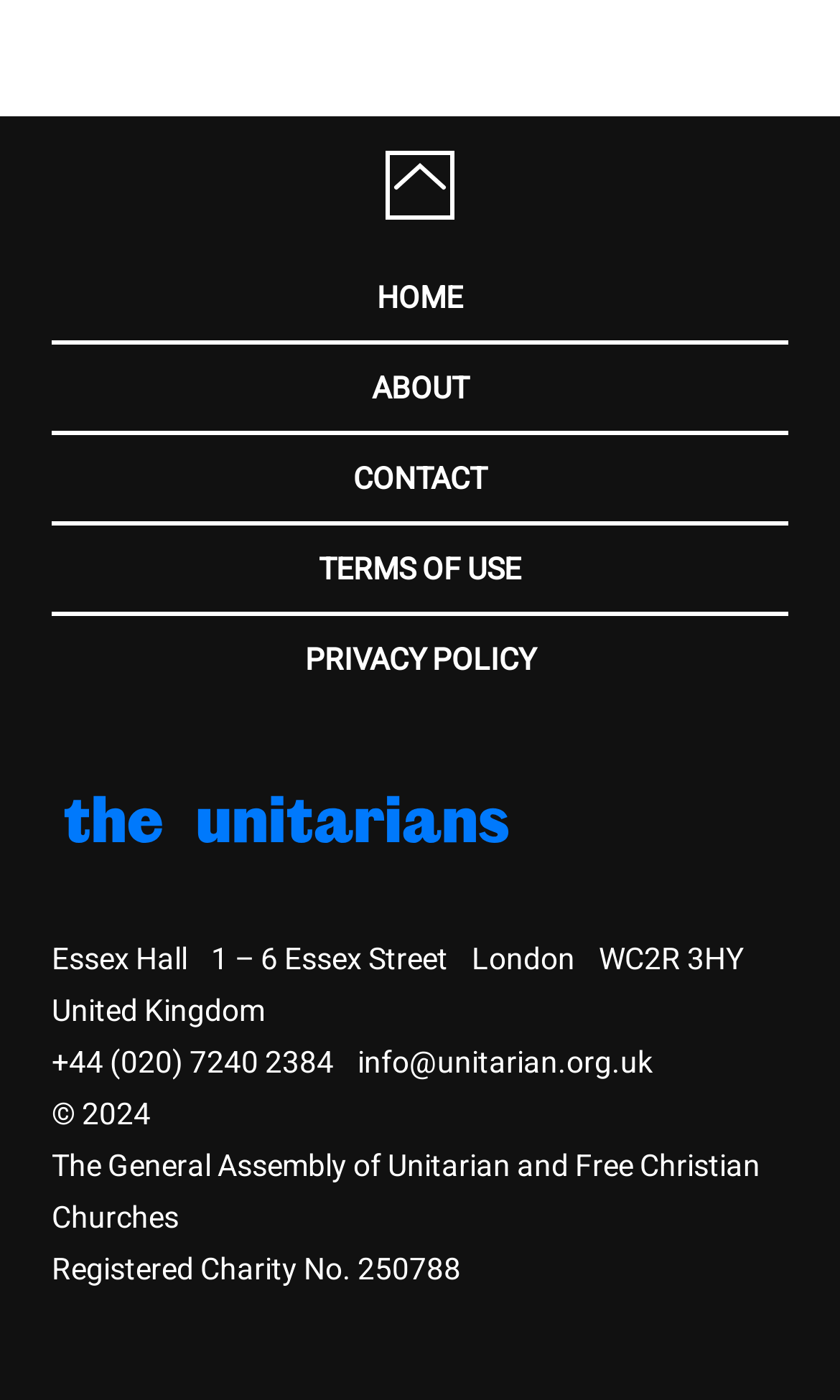What is the country where Essex Hall is located?
Using the visual information, reply with a single word or short phrase.

United Kingdom